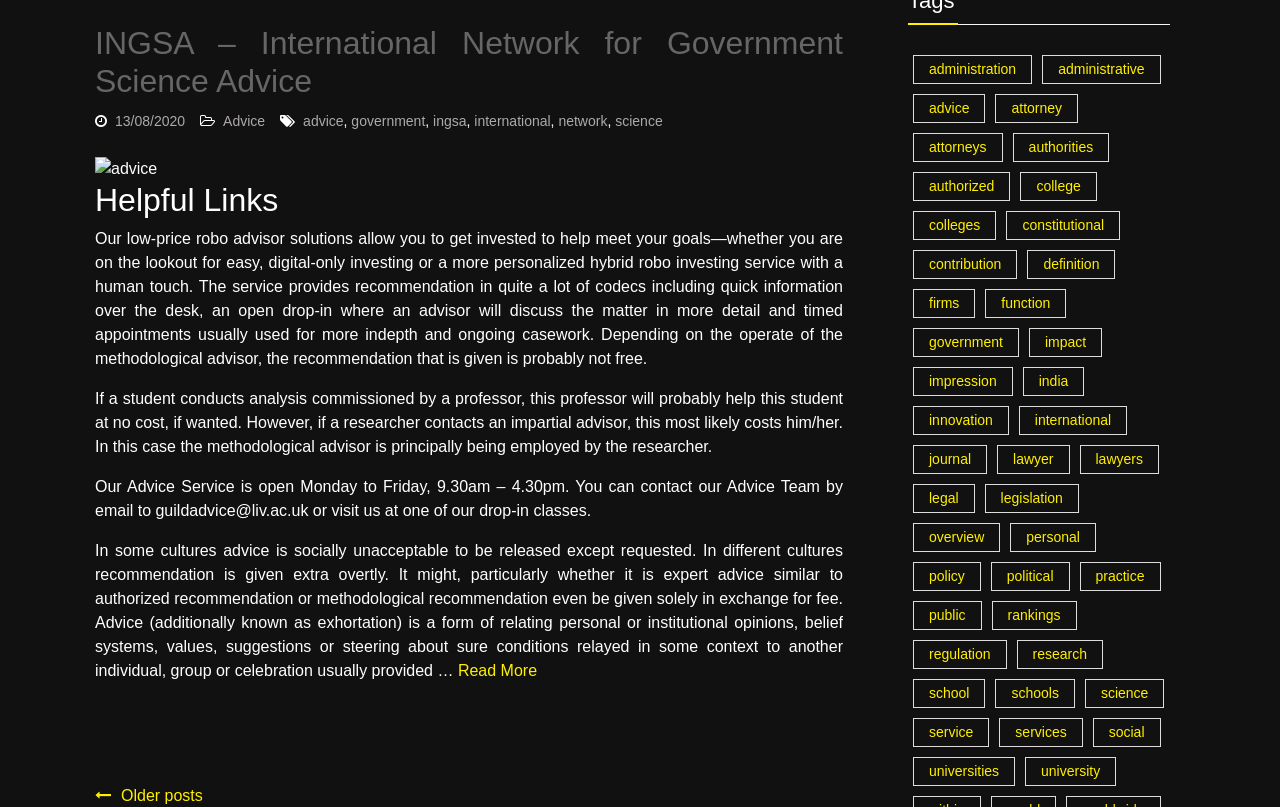Specify the bounding box coordinates of the region I need to click to perform the following instruction: "Get information about 'Helpful Links'". The coordinates must be four float numbers in the range of 0 to 1, i.e., [left, top, right, bottom].

[0.074, 0.224, 0.659, 0.272]